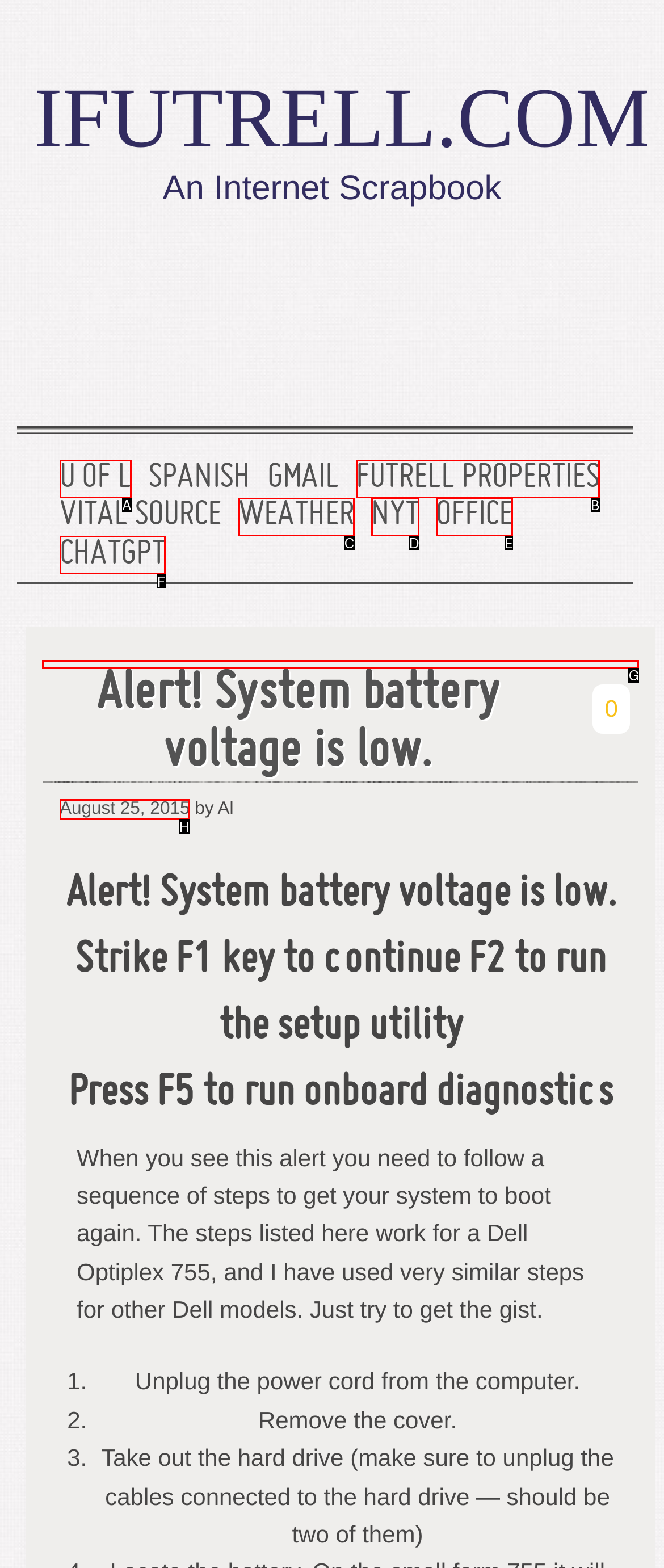Tell me which one HTML element I should click to complete the following task: Read the alert message Answer with the option's letter from the given choices directly.

G